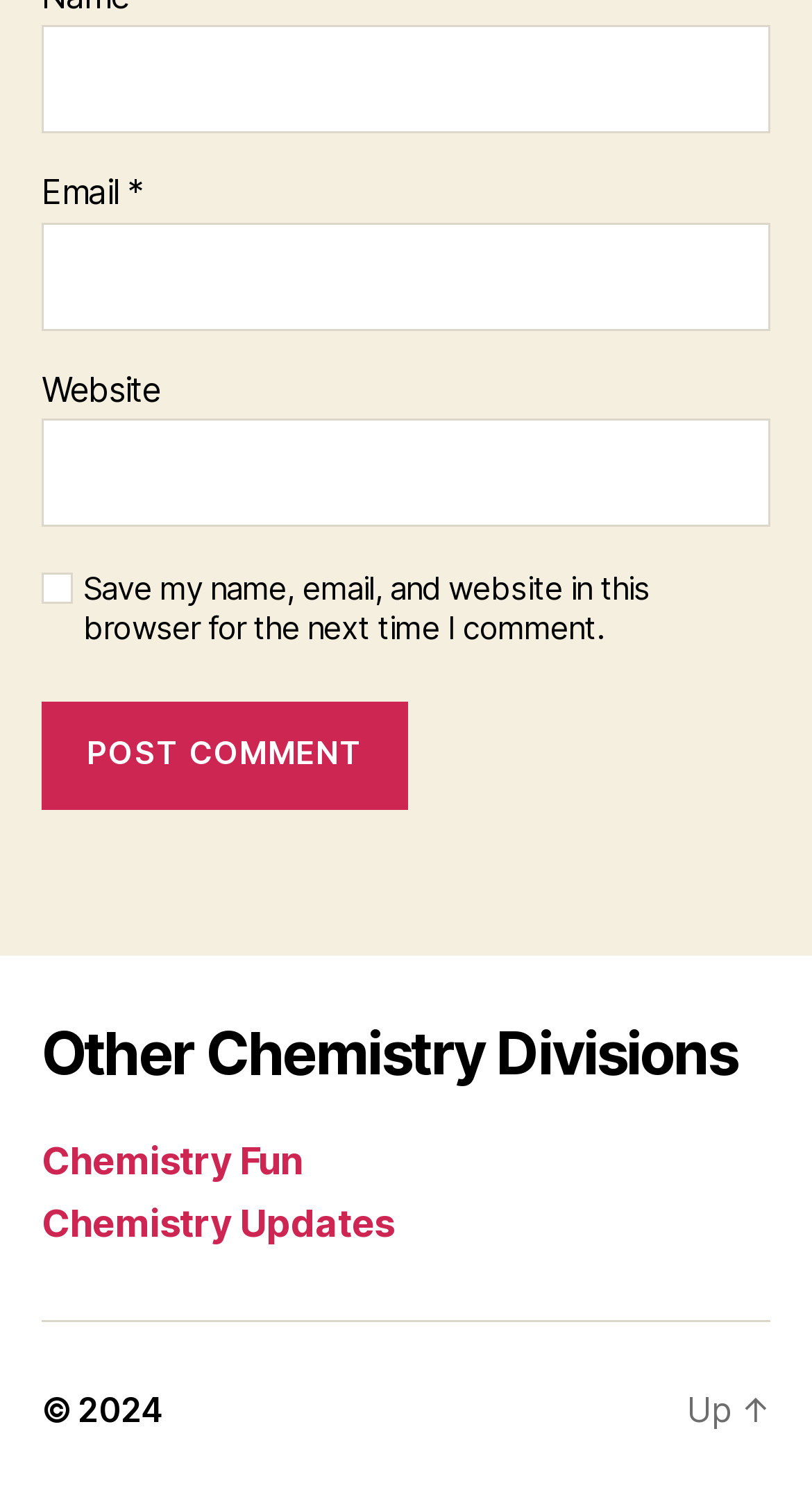Can you give a detailed response to the following question using the information from the image? How many links are there in the 'Other Chemistry Divisions' section?

In the 'Other Chemistry Divisions' section, there are two links: 'Chemistry Fun' and 'Chemistry Updates'. These links are located below the heading 'Other Chemistry Divisions'.